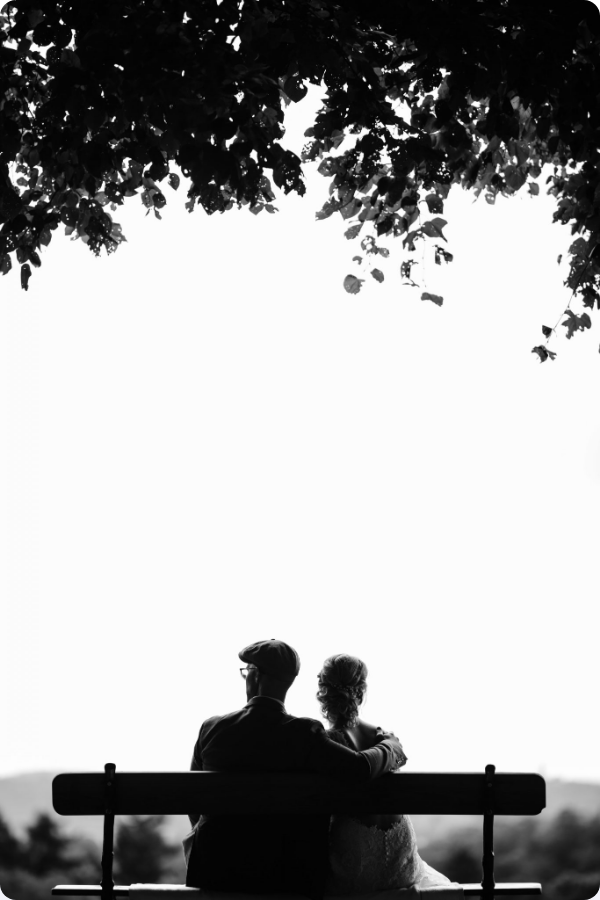Using the information shown in the image, answer the question with as much detail as possible: What is the woman's hair style?

The caption describes the woman's hair as 'elegant', implying that her hairstyle is refined, sophisticated, and pleasing to the eye.